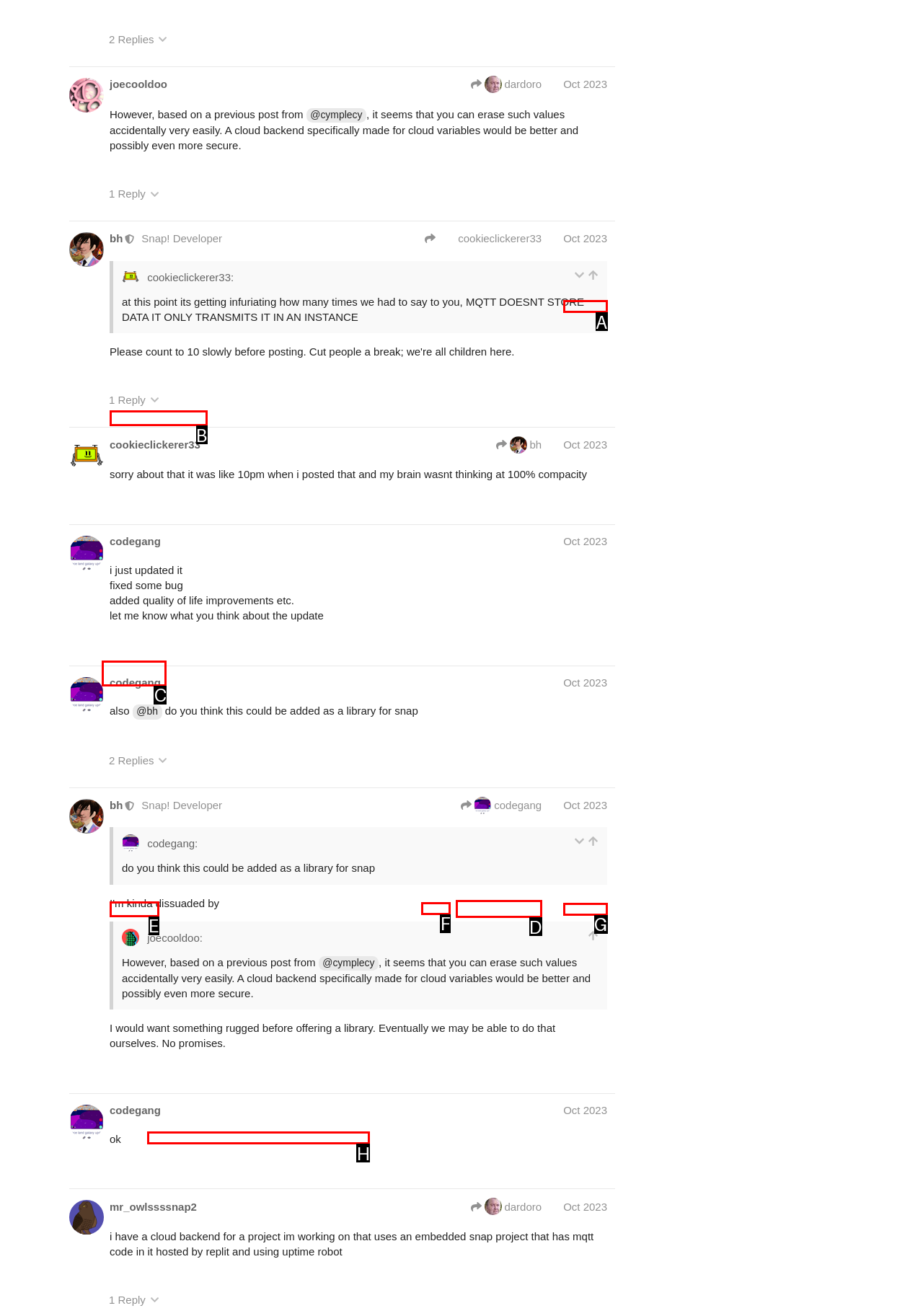Identify the letter of the UI element needed to carry out the task: View post edit history in post #37
Reply with the letter of the chosen option.

F